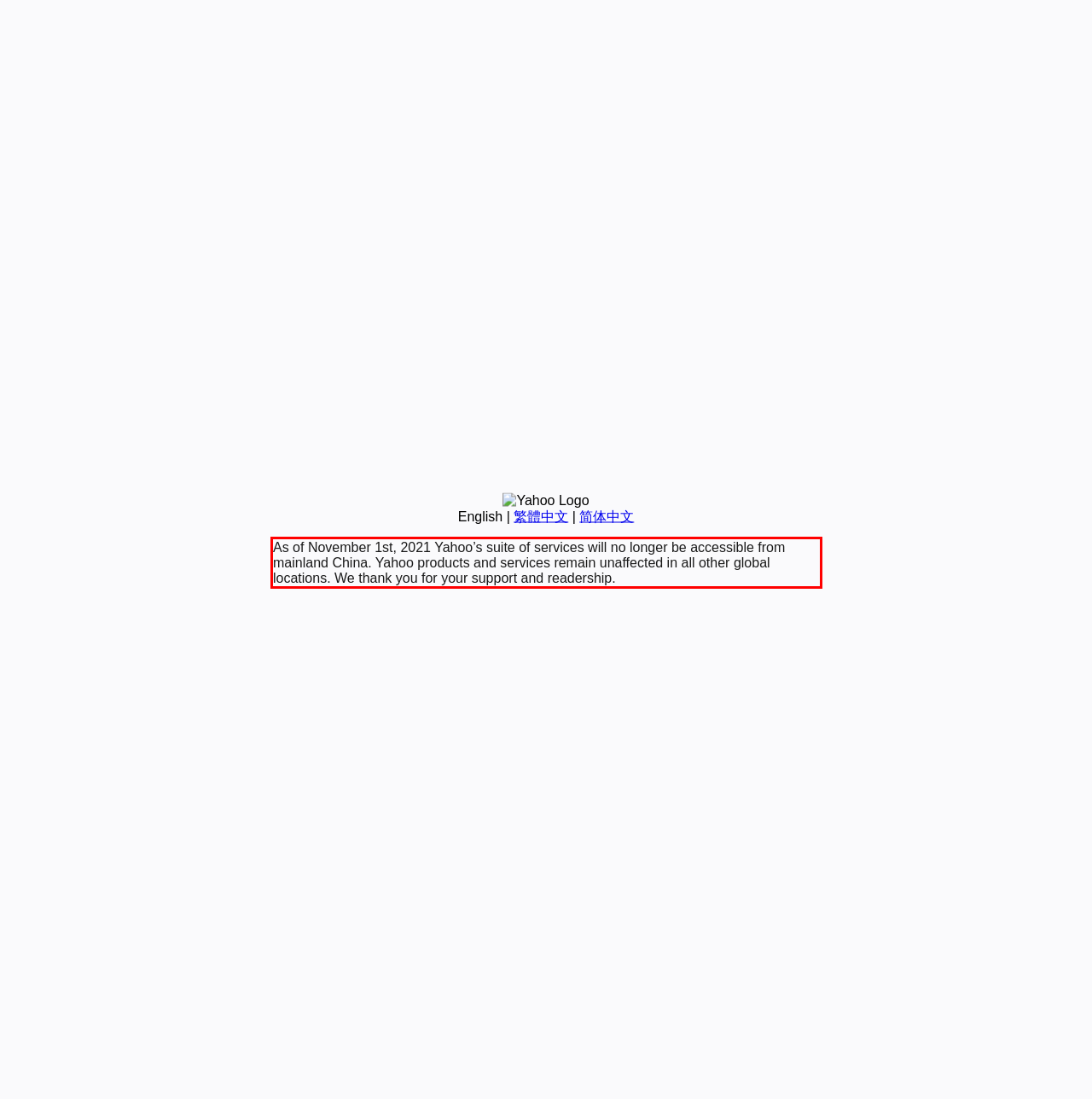Within the screenshot of a webpage, identify the red bounding box and perform OCR to capture the text content it contains.

As of November 1st, 2021 Yahoo’s suite of services will no longer be accessible from mainland China. Yahoo products and services remain unaffected in all other global locations. We thank you for your support and readership.